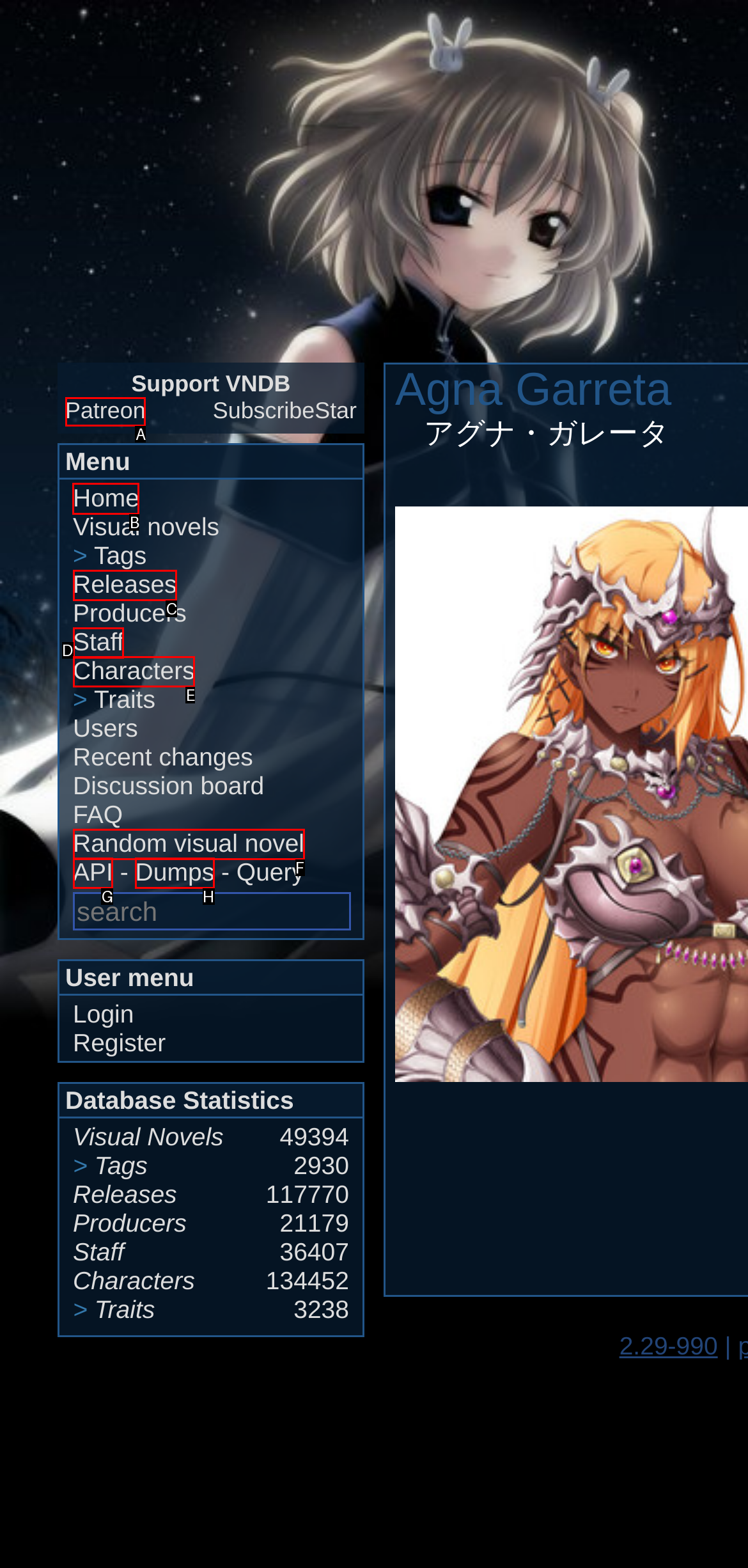Which HTML element should be clicked to complete the task: View 'Today's Press Releases'? Answer with the letter of the corresponding option.

None